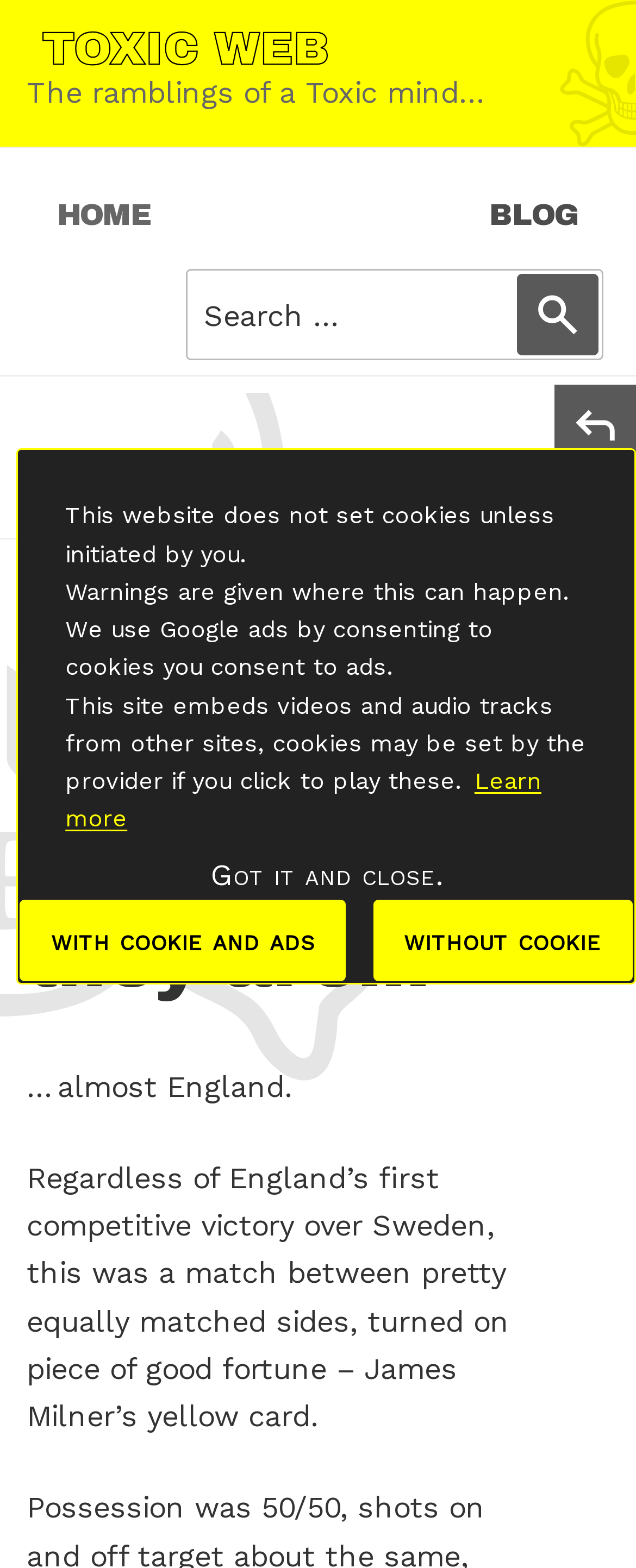Find the bounding box coordinates of the UI element according to this description: "Share on X / Twitter".

[0.872, 0.316, 1.0, 0.368]